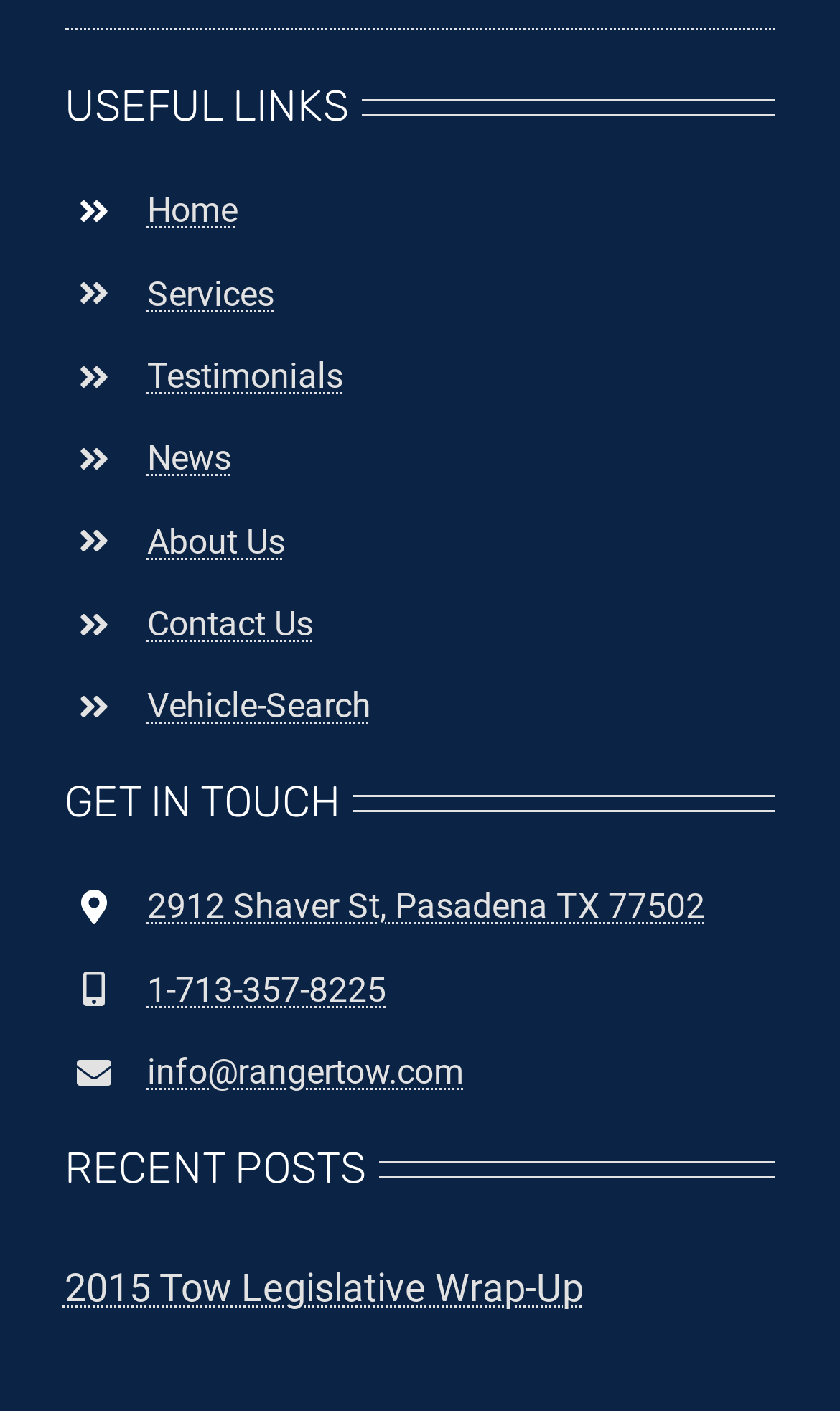What is the company's specialty?
Please analyze the image and answer the question with as much detail as possible.

Based on the static text element, it is mentioned that the company, Ranger Tow, specializes in warehouse floor striping, playgrounds, and parking lots.